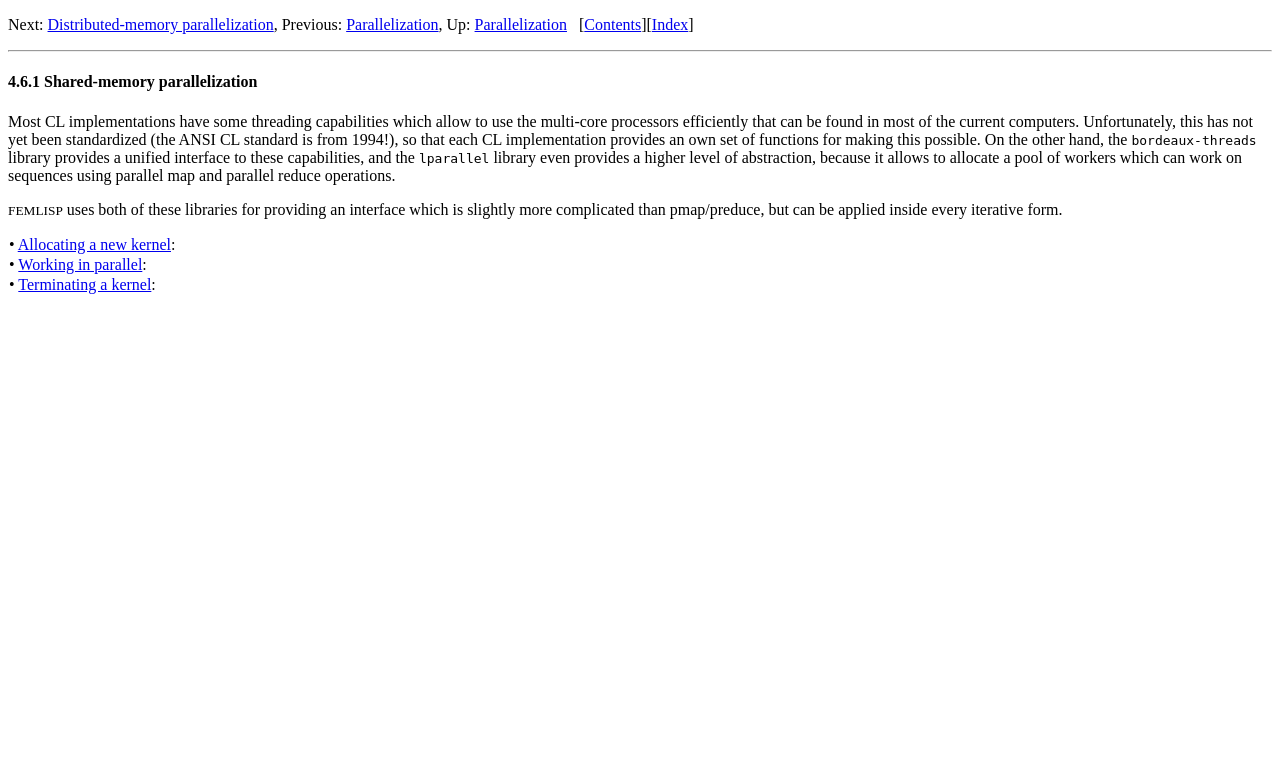Identify the coordinates of the bounding box for the element described below: "Allocating a new kernel". Return the coordinates as four float numbers between 0 and 1: [left, top, right, bottom].

[0.014, 0.31, 0.134, 0.332]